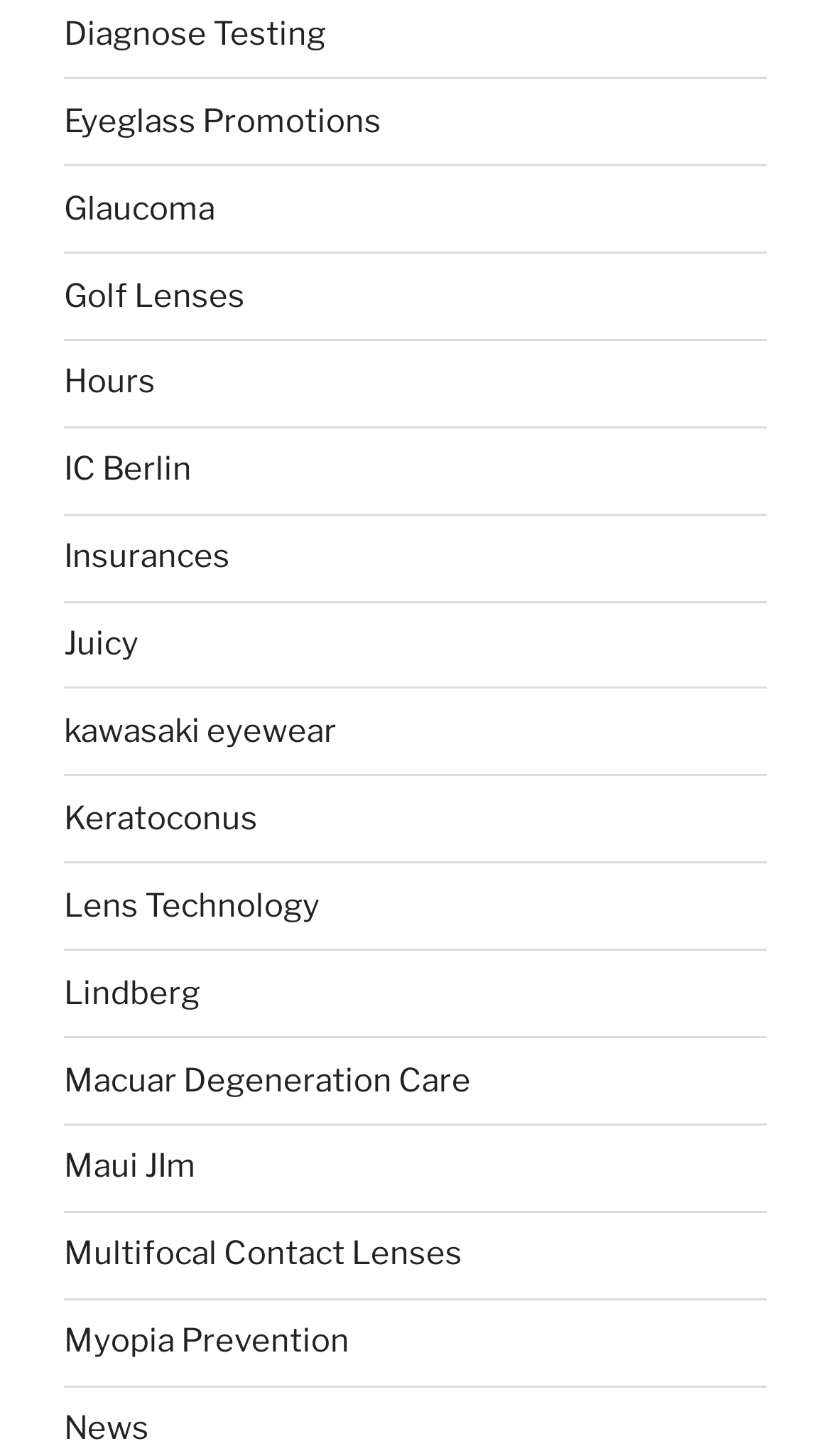Determine the bounding box coordinates of the target area to click to execute the following instruction: "Explore Lens Technology."

[0.077, 0.609, 0.385, 0.635]